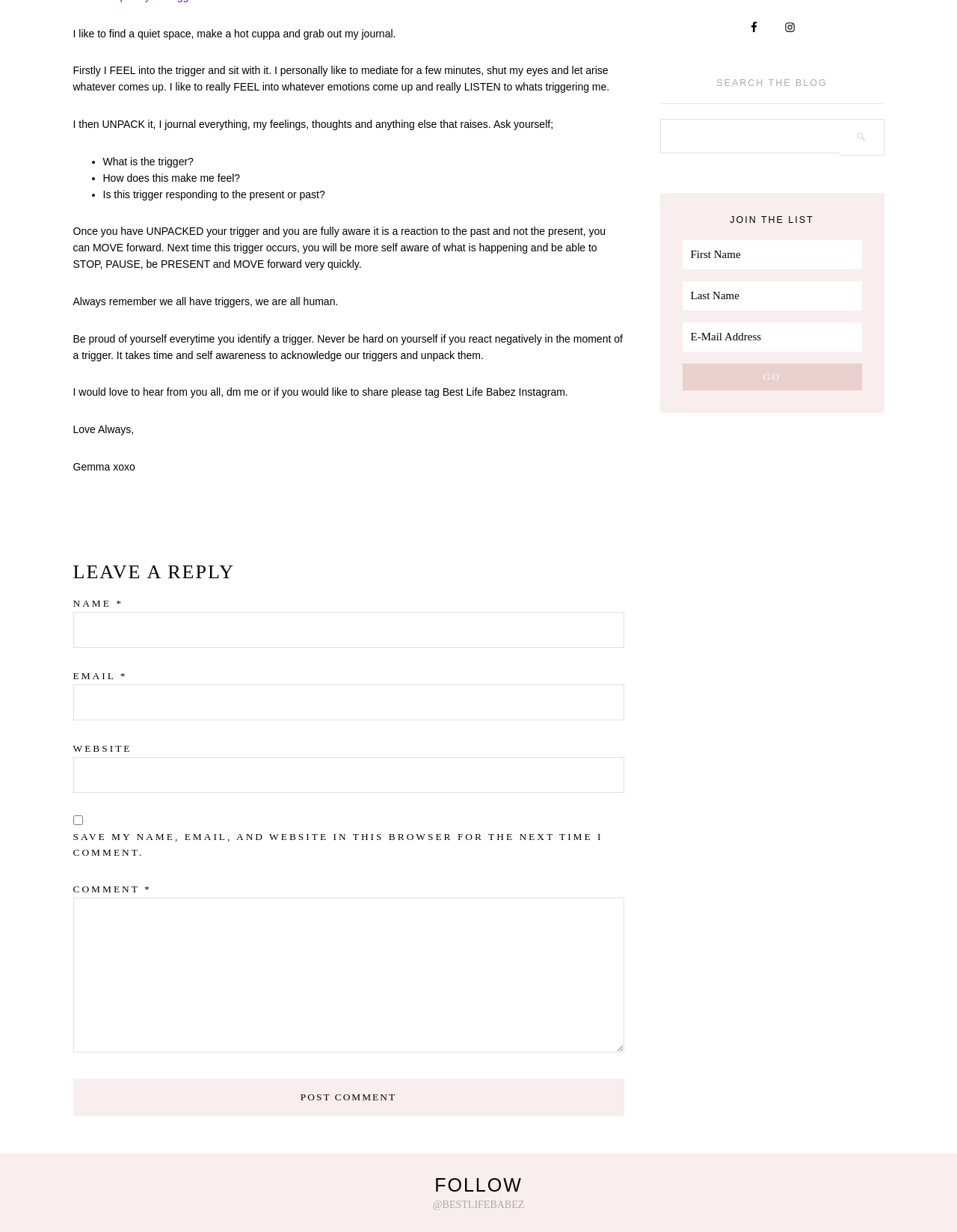Locate the UI element that matches the description aria-label="E-Mail Address" name="EMAIL" placeholder="E-Mail Address" in the webpage screenshot. Return the bounding box coordinates in the format (top-left x, top-left y, bottom-right x, bottom-right y), with values ranging from 0 to 1.

[0.713, 0.262, 0.9, 0.285]